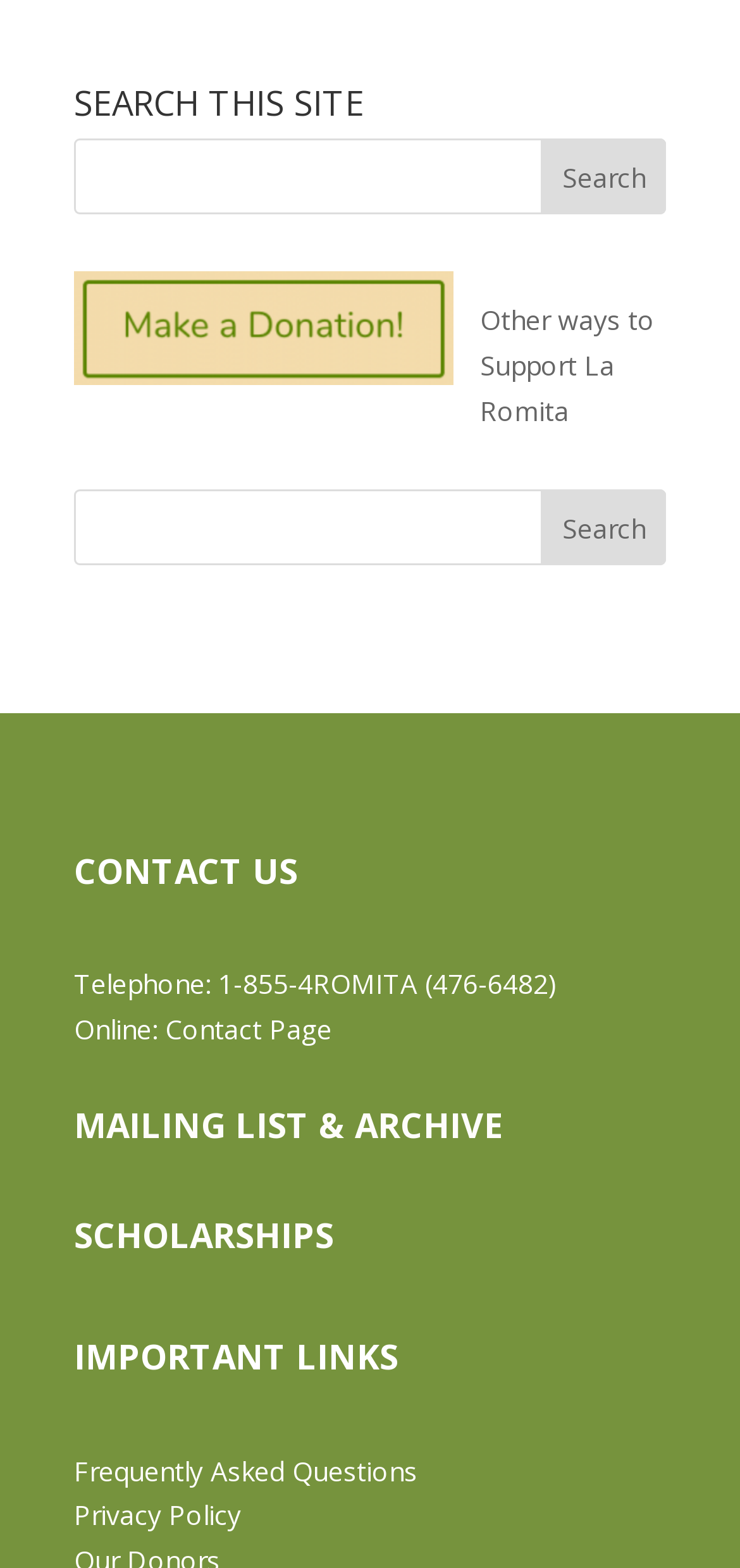What is the purpose of the top search bar? Look at the image and give a one-word or short phrase answer.

Search this site